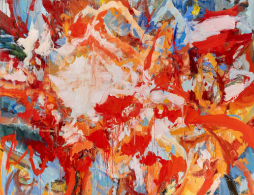Explain the image in a detailed and thorough manner.

This vibrant abstract painting showcases a dynamic interplay of colors, predominantly featuring bold reds, oranges, and splashes of blue and white. The energetic brushstrokes and layered textures evoke a sense of movement and emotion, creating an engaging visual experience. This artwork is part of an exhibition titled "On View thru May 5, 2024: Hauser & Wirth New Exhibitions," highlighting contemporary artistic expressions. The exhibition invites viewers to immerse themselves in the expressive power of abstract art, encouraging a personal interpretation of the vibrant colors and forms that dominate the canvas.